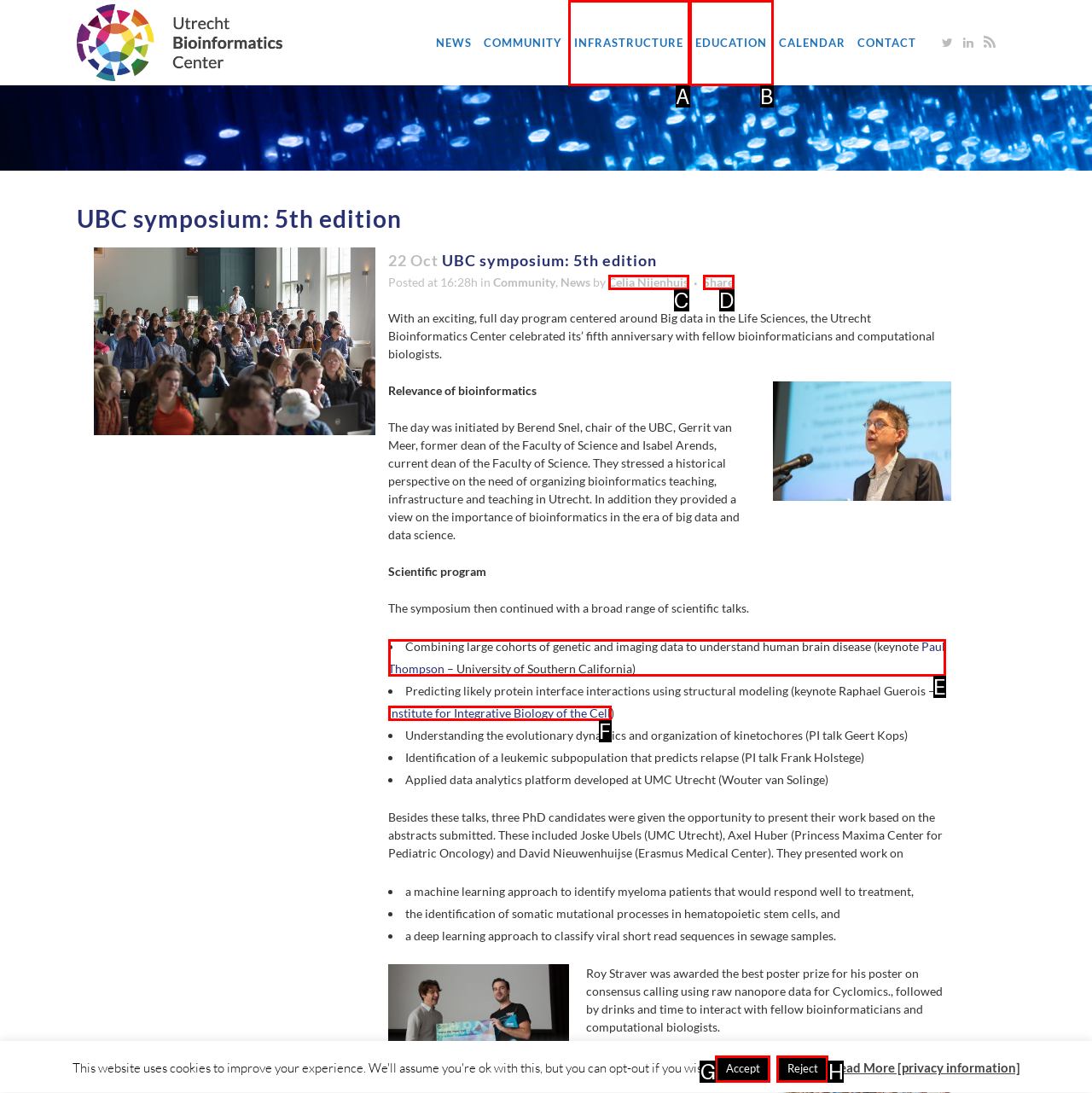Given the element description: Home, choose the HTML element that aligns with it. Indicate your choice with the corresponding letter.

None